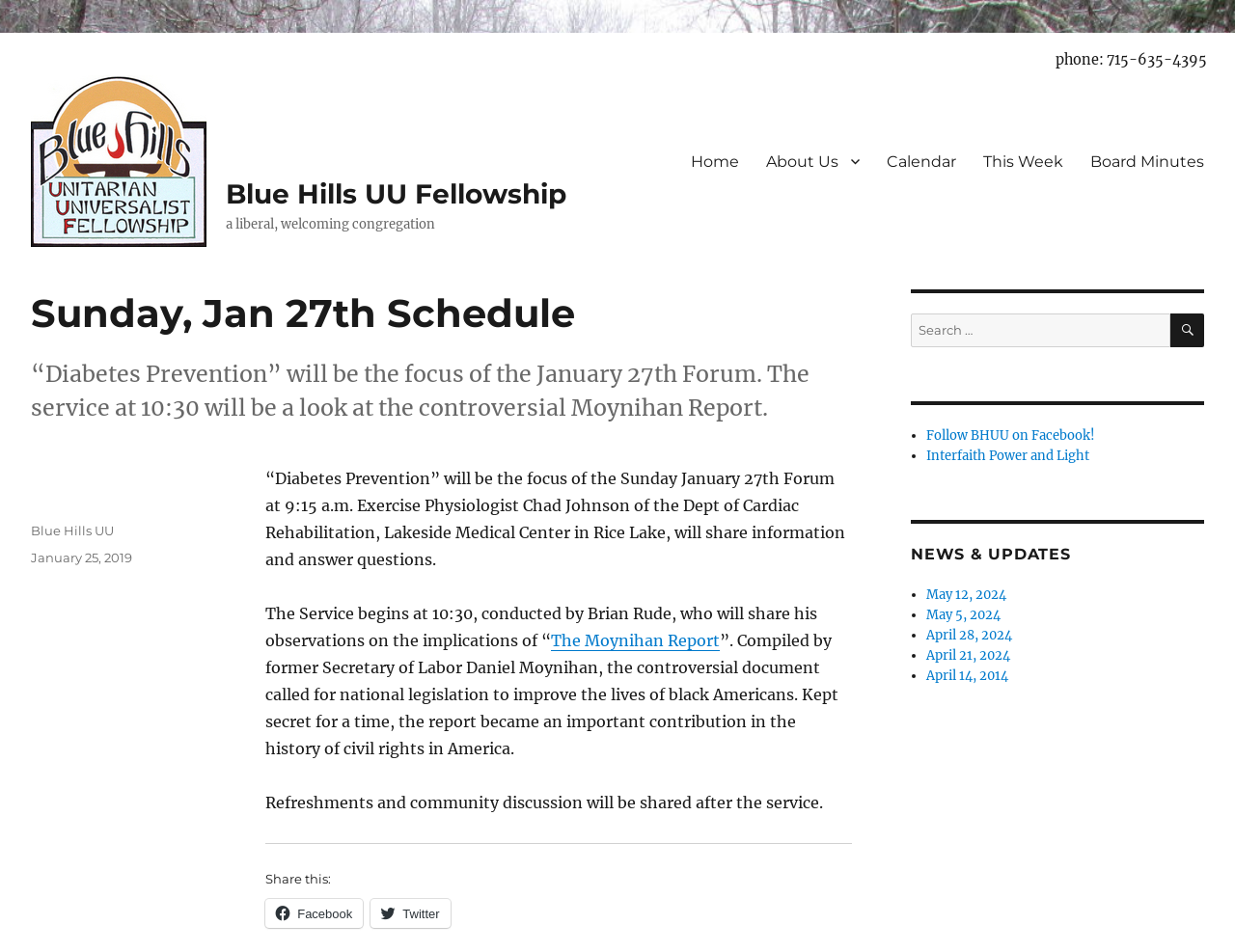What is the name of the report discussed in the service?
Refer to the image and respond with a one-word or short-phrase answer.

The Moynihan Report